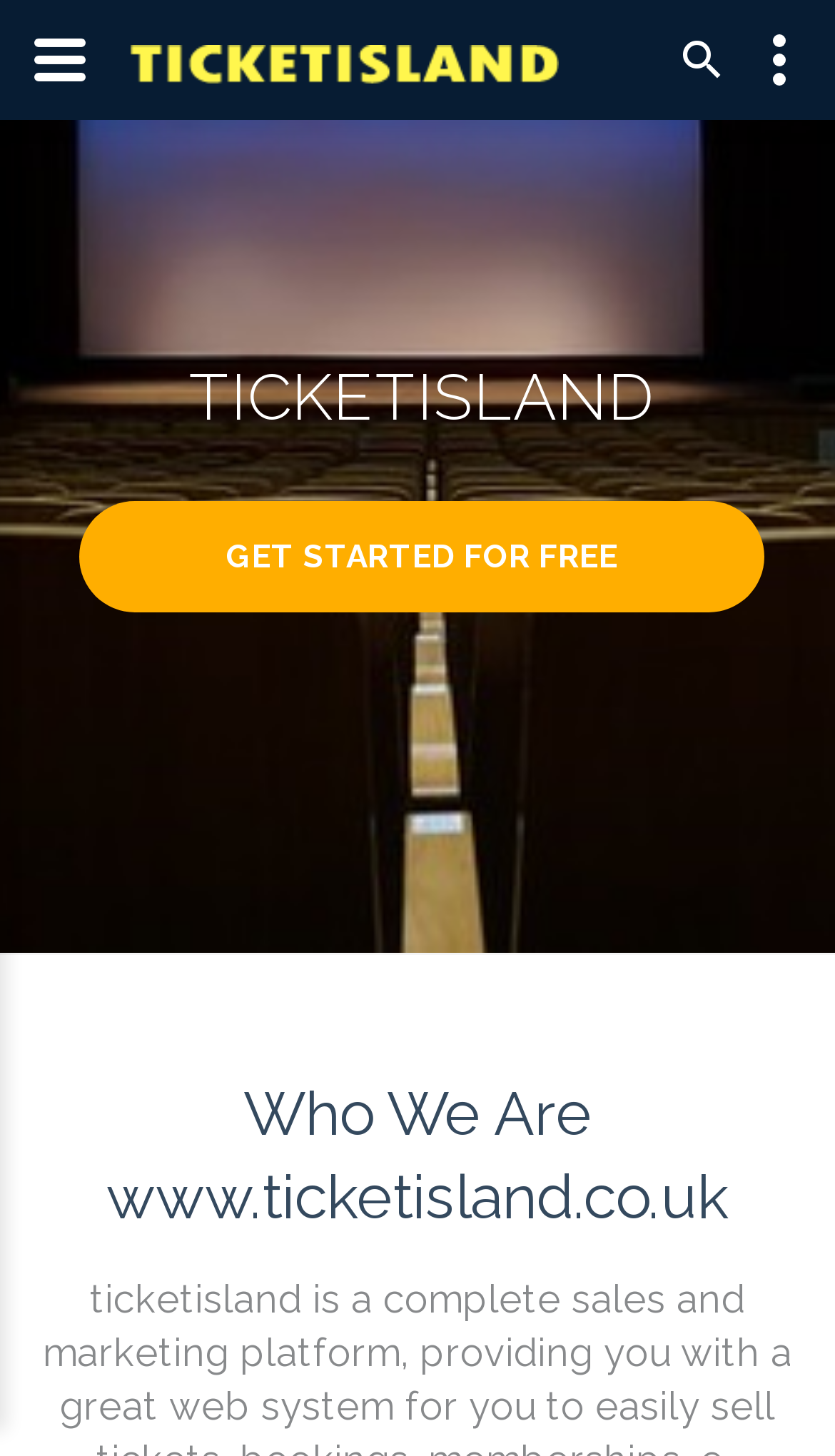Identify the bounding box for the described UI element: "Get Started For Free".

[0.095, 0.344, 0.915, 0.42]